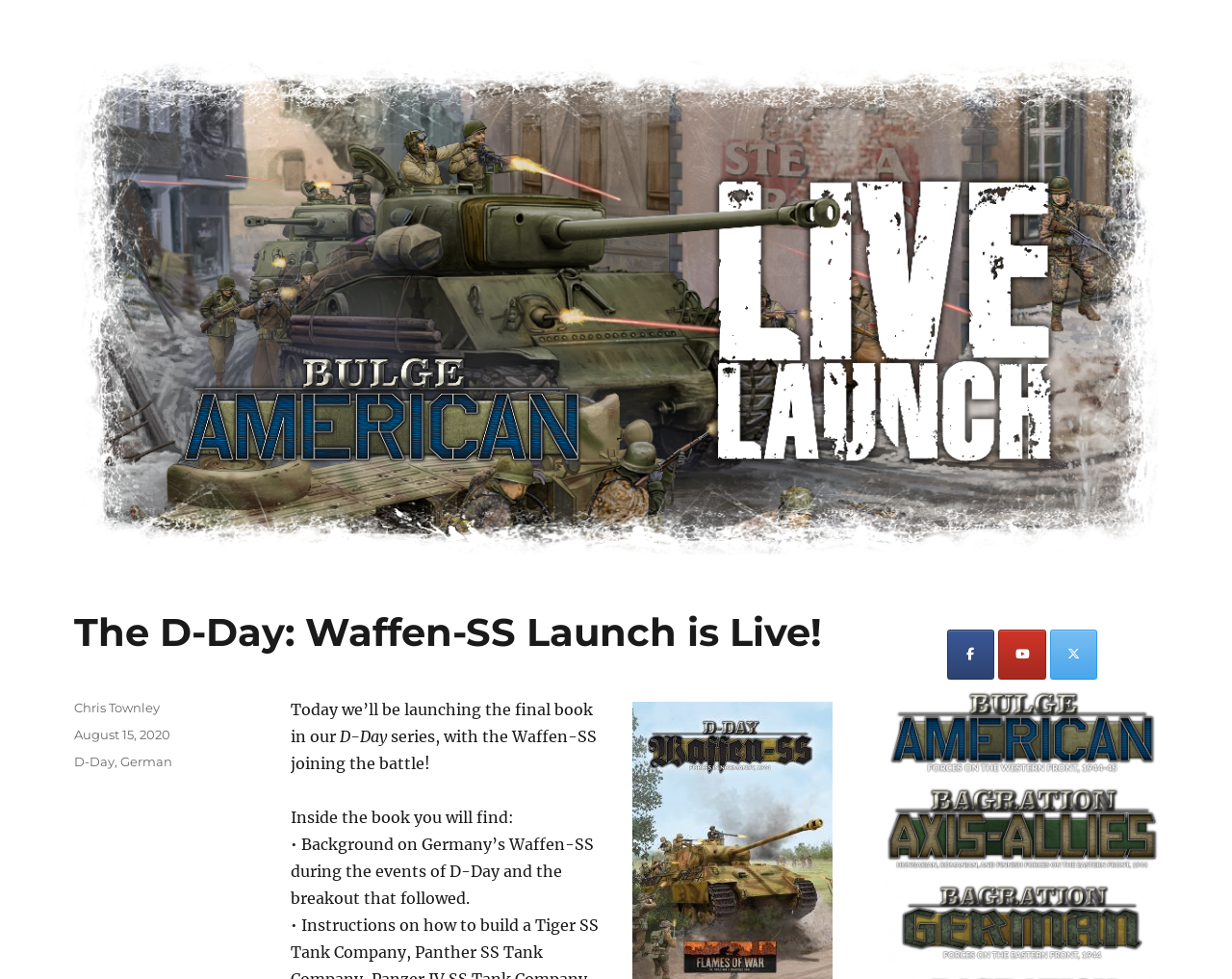From the webpage screenshot, predict the bounding box of the UI element that matches this description: "D-Day".

[0.06, 0.77, 0.093, 0.786]